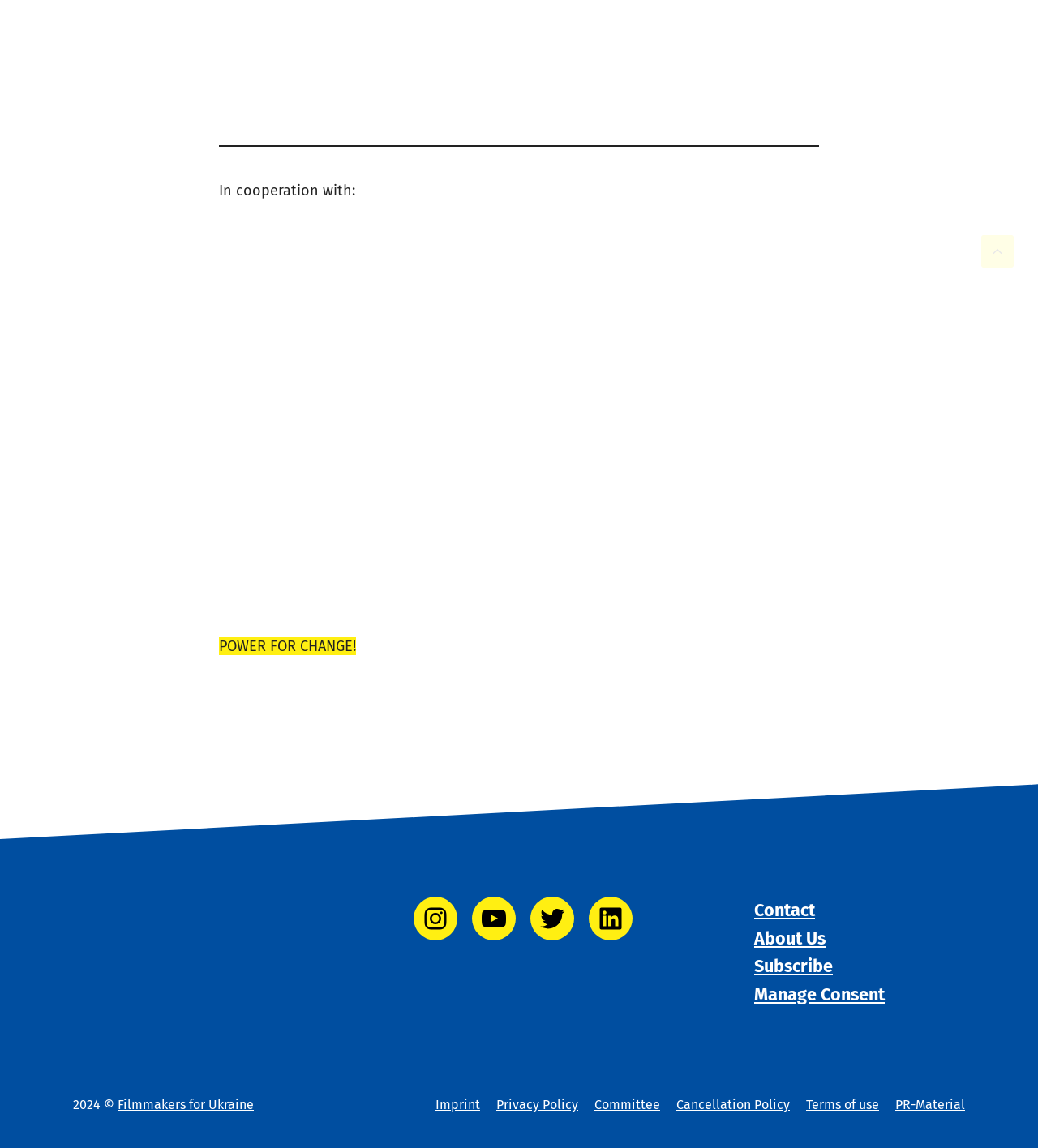Please provide a one-word or phrase answer to the question: 
How many links are in the footer section?

7